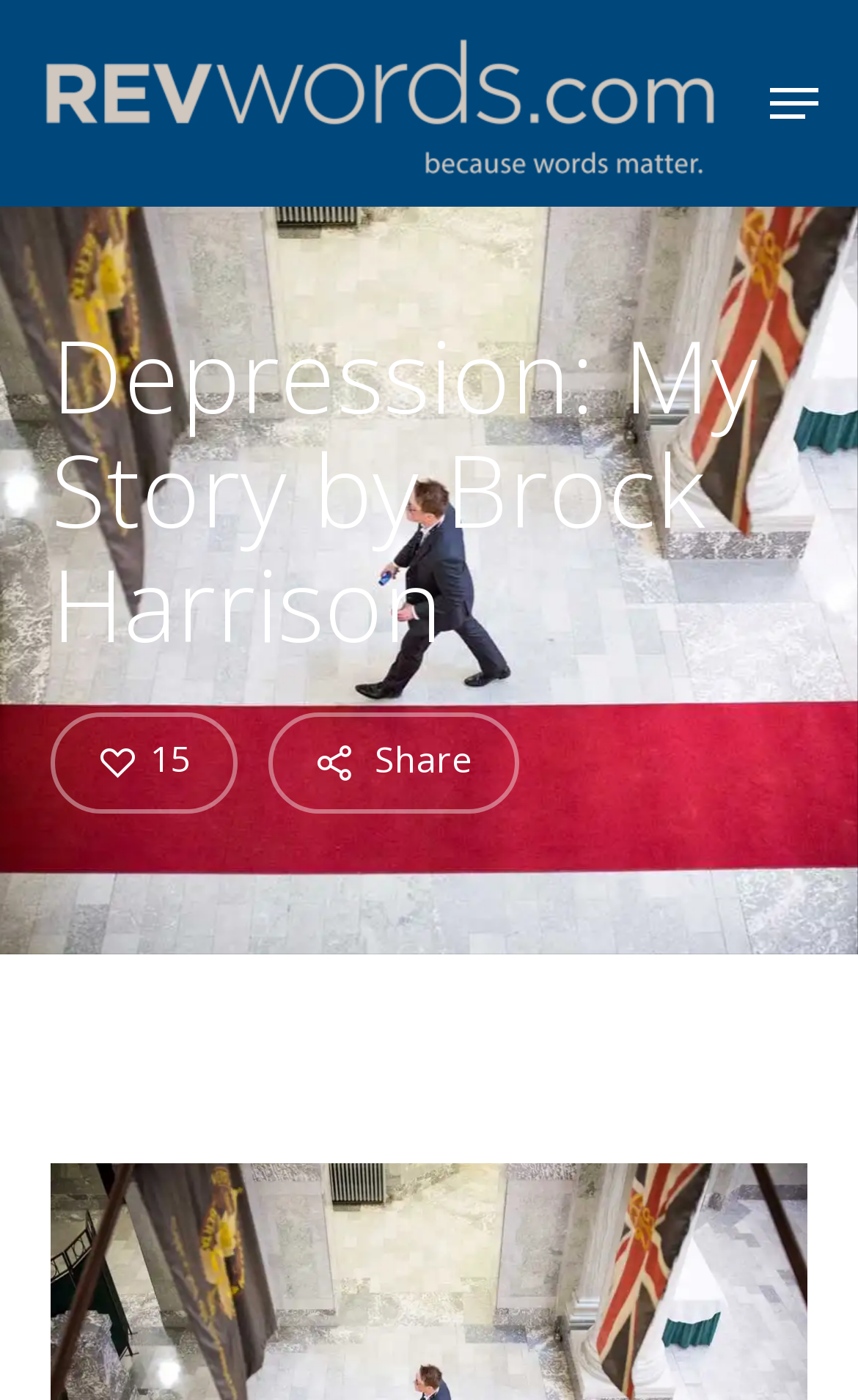Identify and extract the heading text of the webpage.

Depression: My Story by Brock Harrison